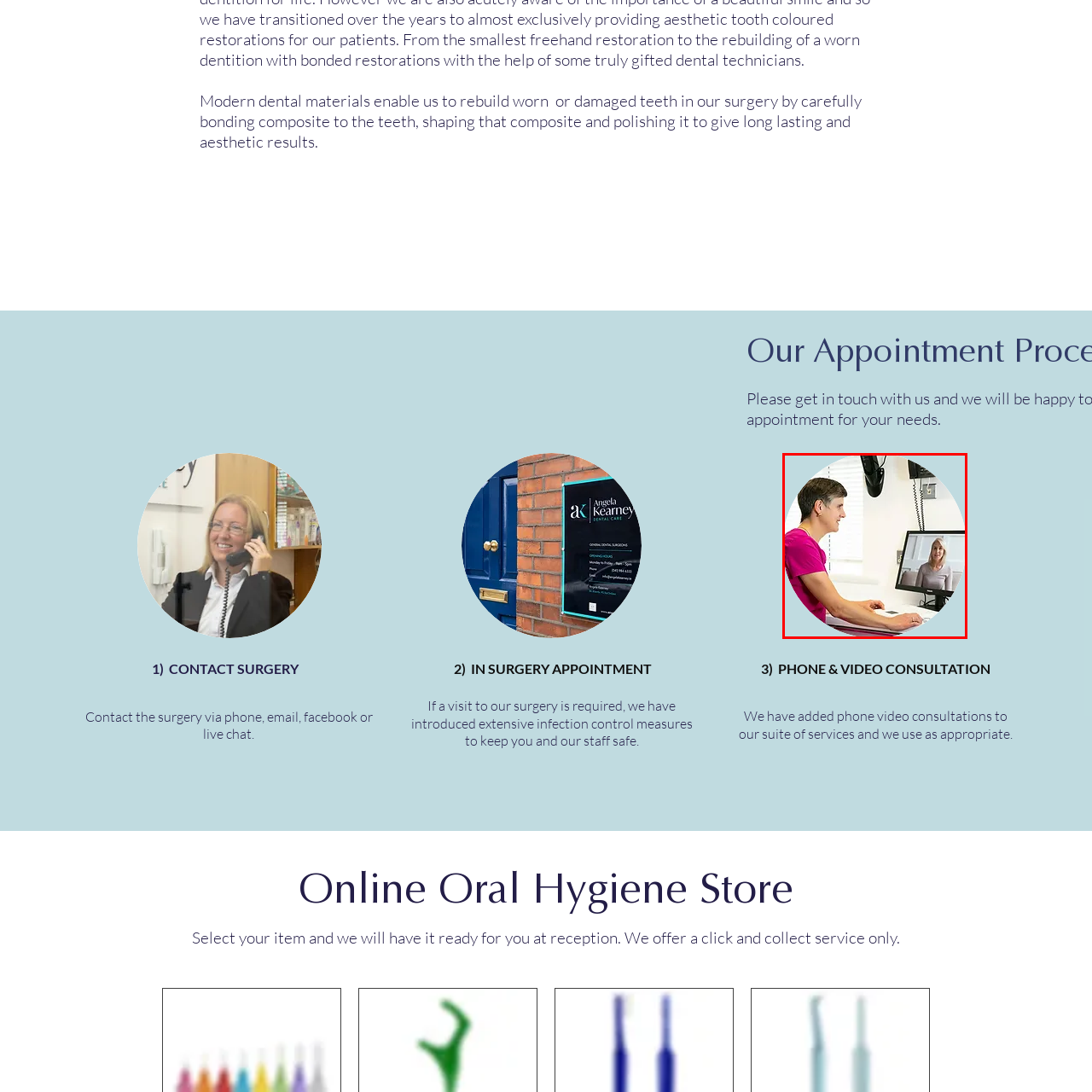Analyze the picture enclosed by the red bounding box and provide a single-word or phrase answer to this question:
Is the consultation taking place in a well-lit environment?

Yes